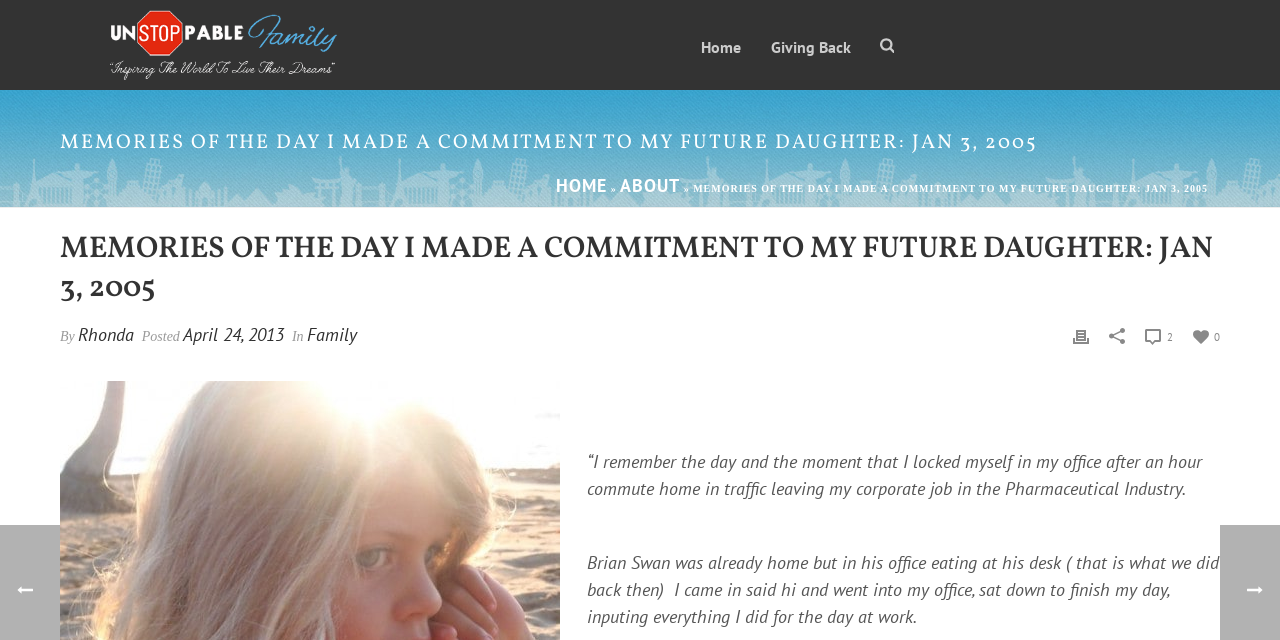Locate the UI element that matches the description Giving Back in the webpage screenshot. Return the bounding box coordinates in the format (top-left x, top-left y, bottom-right x, bottom-right y), with values ranging from 0 to 1.

[0.59, 0.0, 0.676, 0.141]